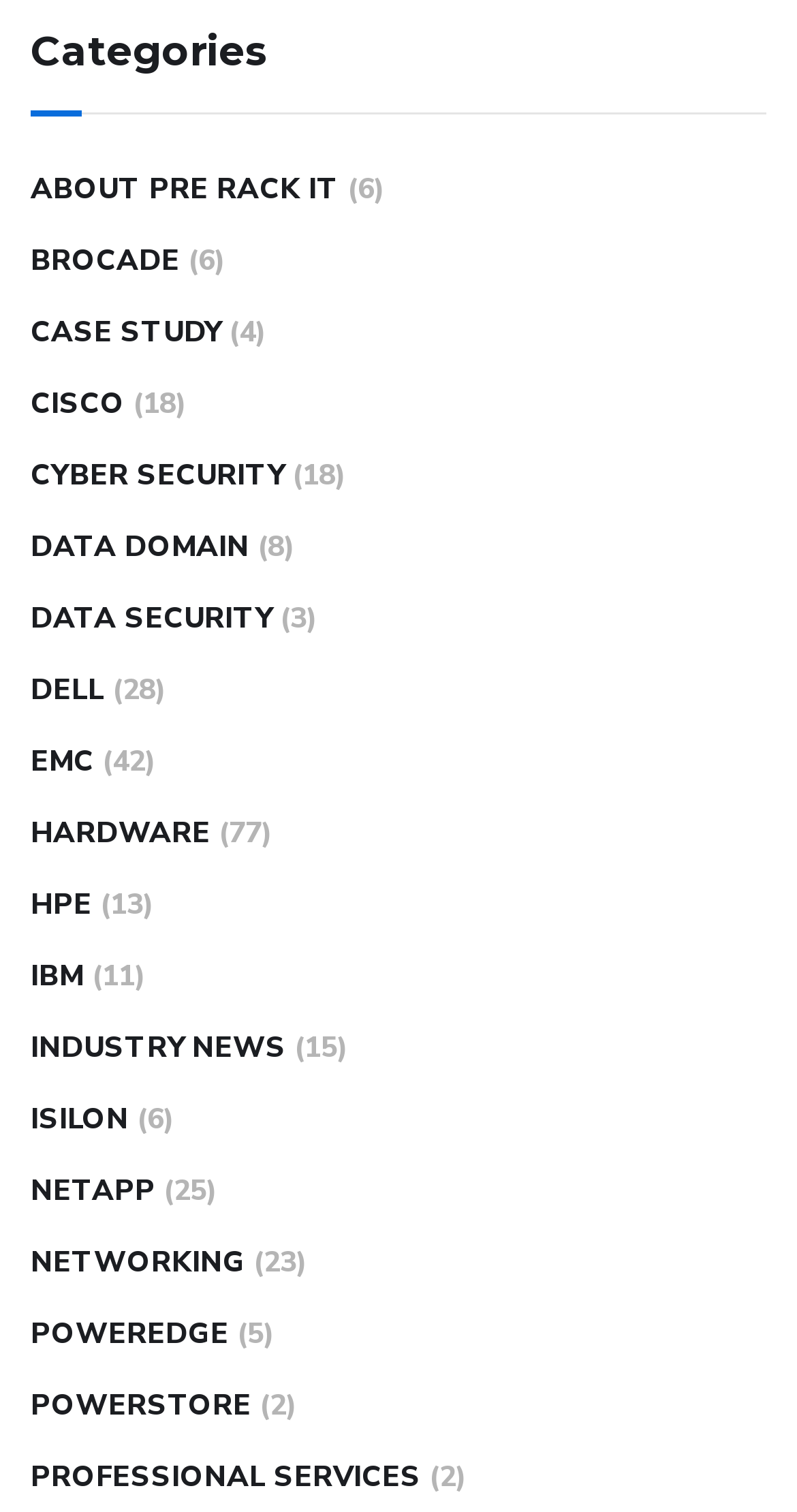Based on the element description, predict the bounding box coordinates (top-left x, top-left y, bottom-right x, bottom-right y) for the UI element in the screenshot: professional bail agents

None